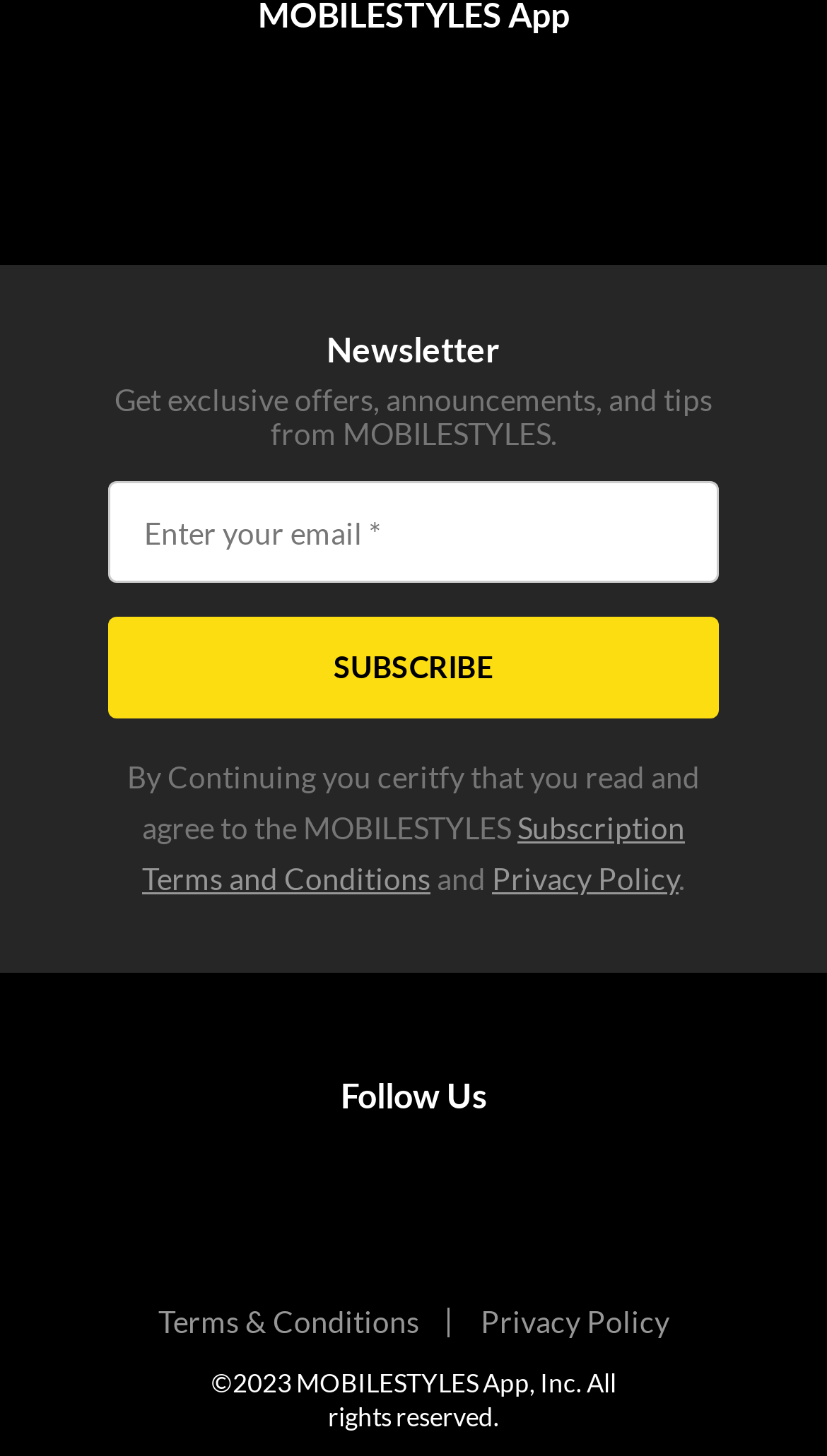Please identify the bounding box coordinates of the region to click in order to complete the given instruction: "Follow MOBILESTYLES on Instagram". The coordinates should be four float numbers between 0 and 1, i.e., [left, top, right, bottom].

[0.213, 0.785, 0.295, 0.831]